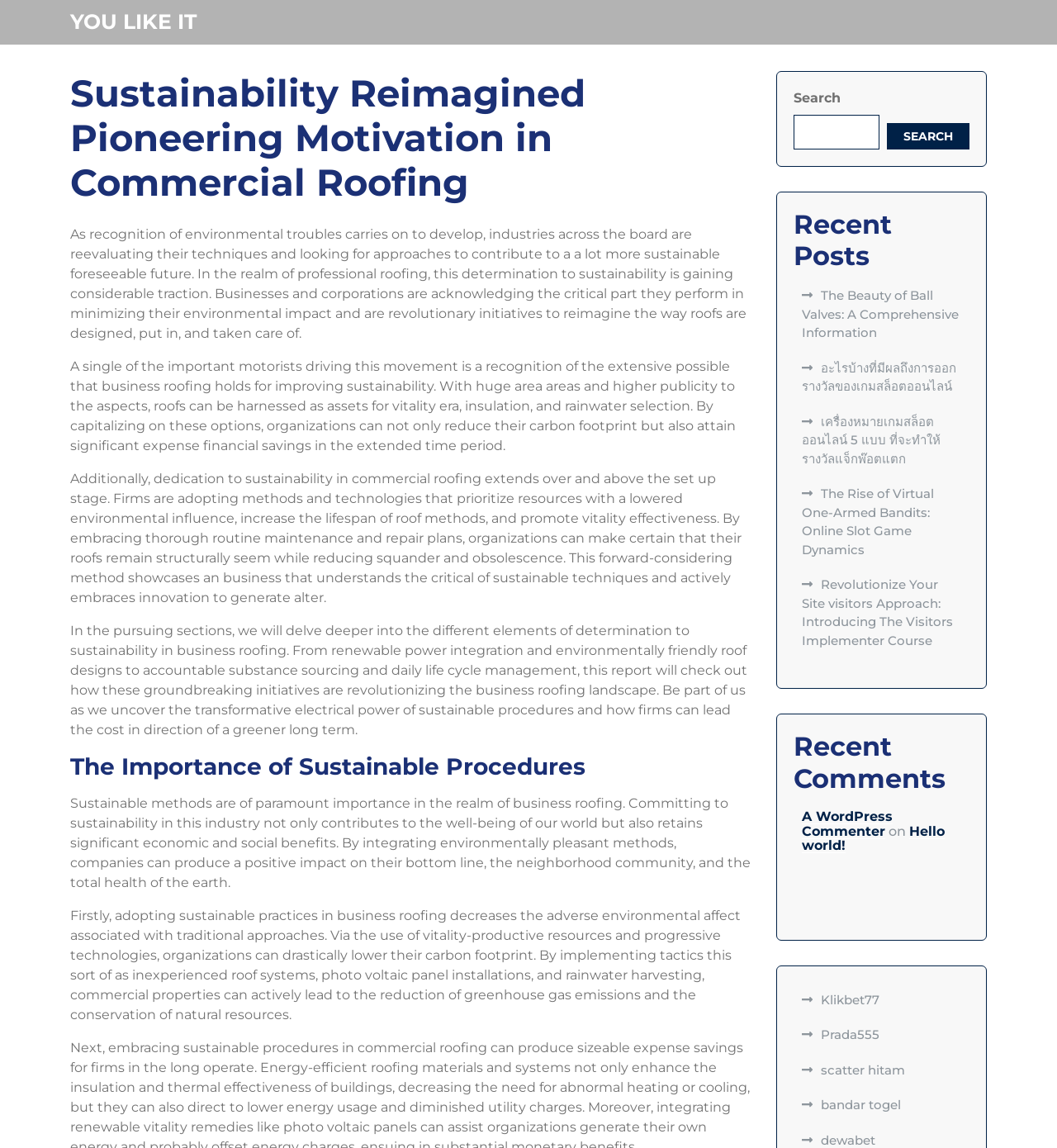Could you determine the bounding box coordinates of the clickable element to complete the instruction: "View the comment by 'A WordPress Commenter'"? Provide the coordinates as four float numbers between 0 and 1, i.e., [left, top, right, bottom].

[0.759, 0.704, 0.845, 0.731]